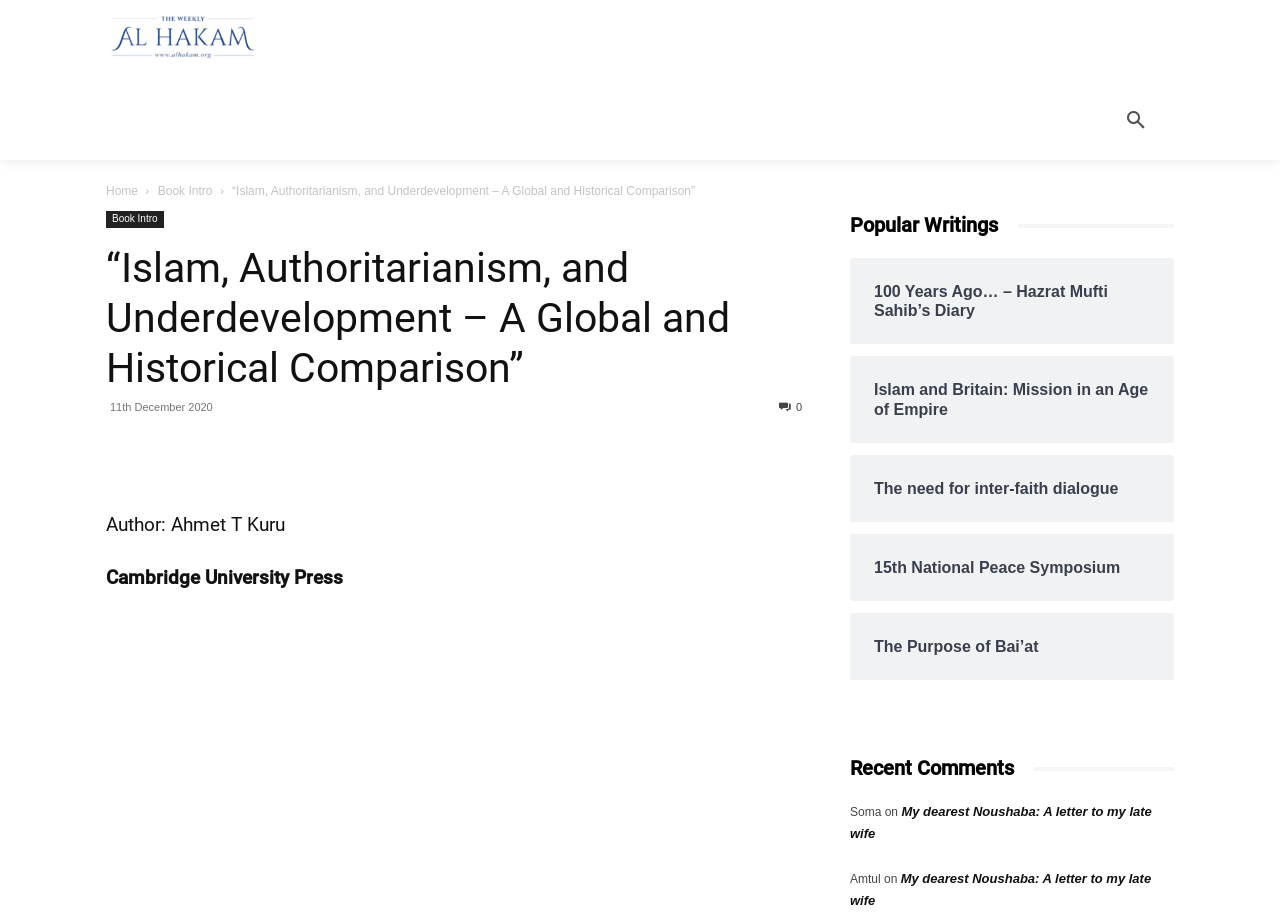Could you determine the bounding box coordinates of the clickable element to complete the instruction: "Read 100 Years Ago… – Hazrat Mufti Sahib’s Diary article"? Provide the coordinates as four float numbers between 0 and 1, i.e., [left, top, right, bottom].

[0.683, 0.309, 0.898, 0.351]